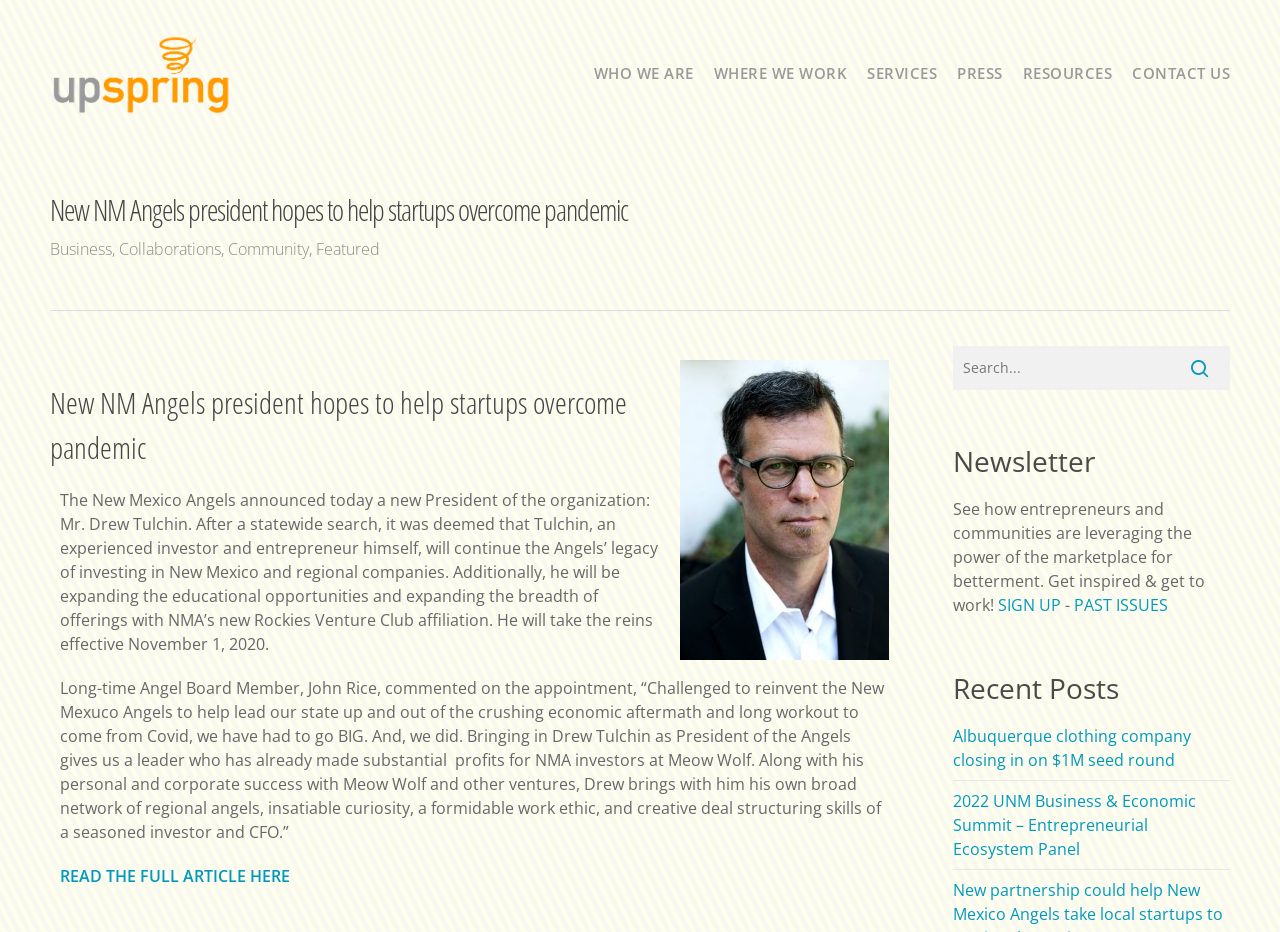What is the name of the organization's new president?
Based on the screenshot, provide a one-word or short-phrase response.

Drew Tulchin